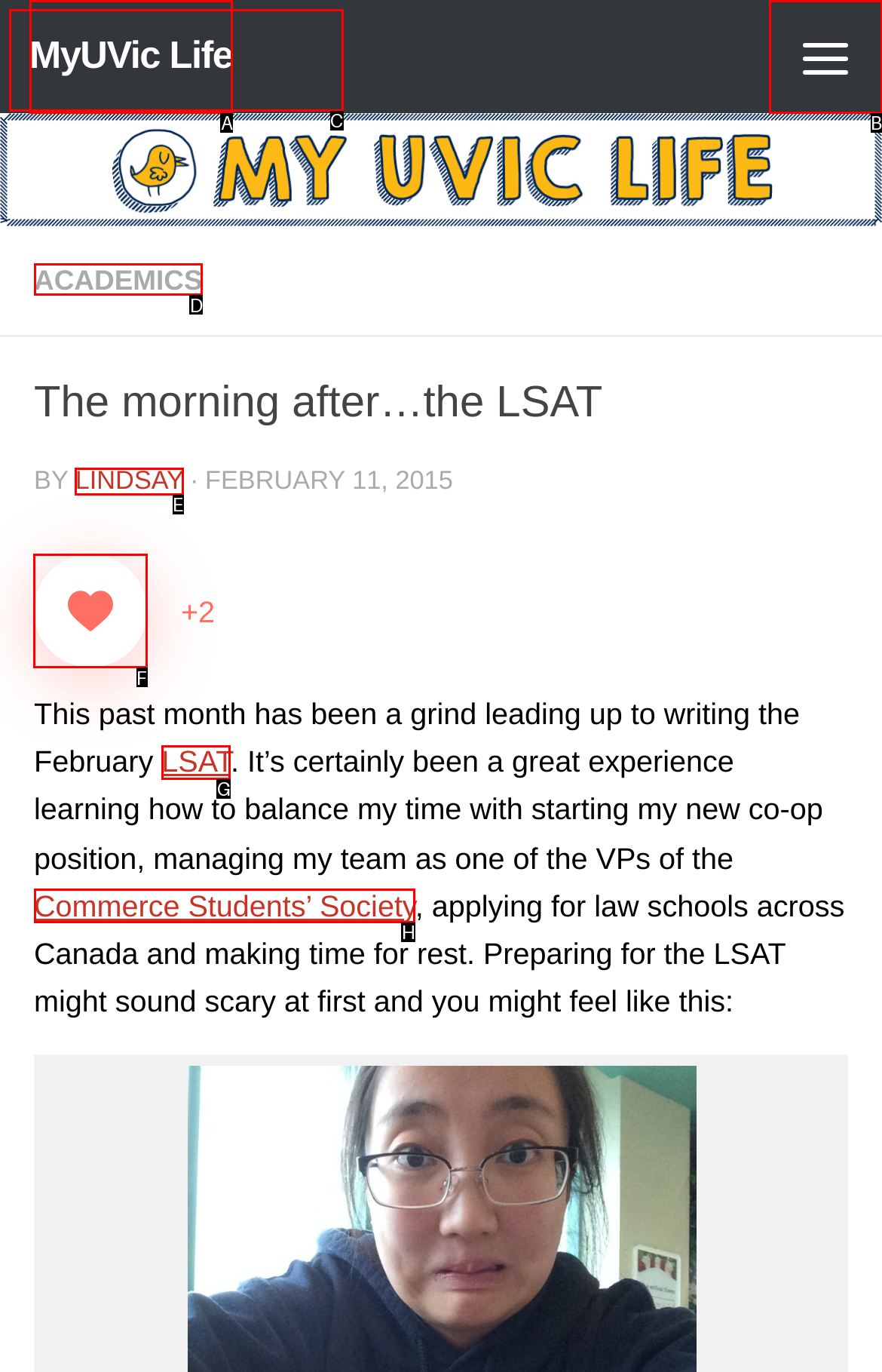What letter corresponds to the UI element to complete this task: Show full item record
Answer directly with the letter.

None